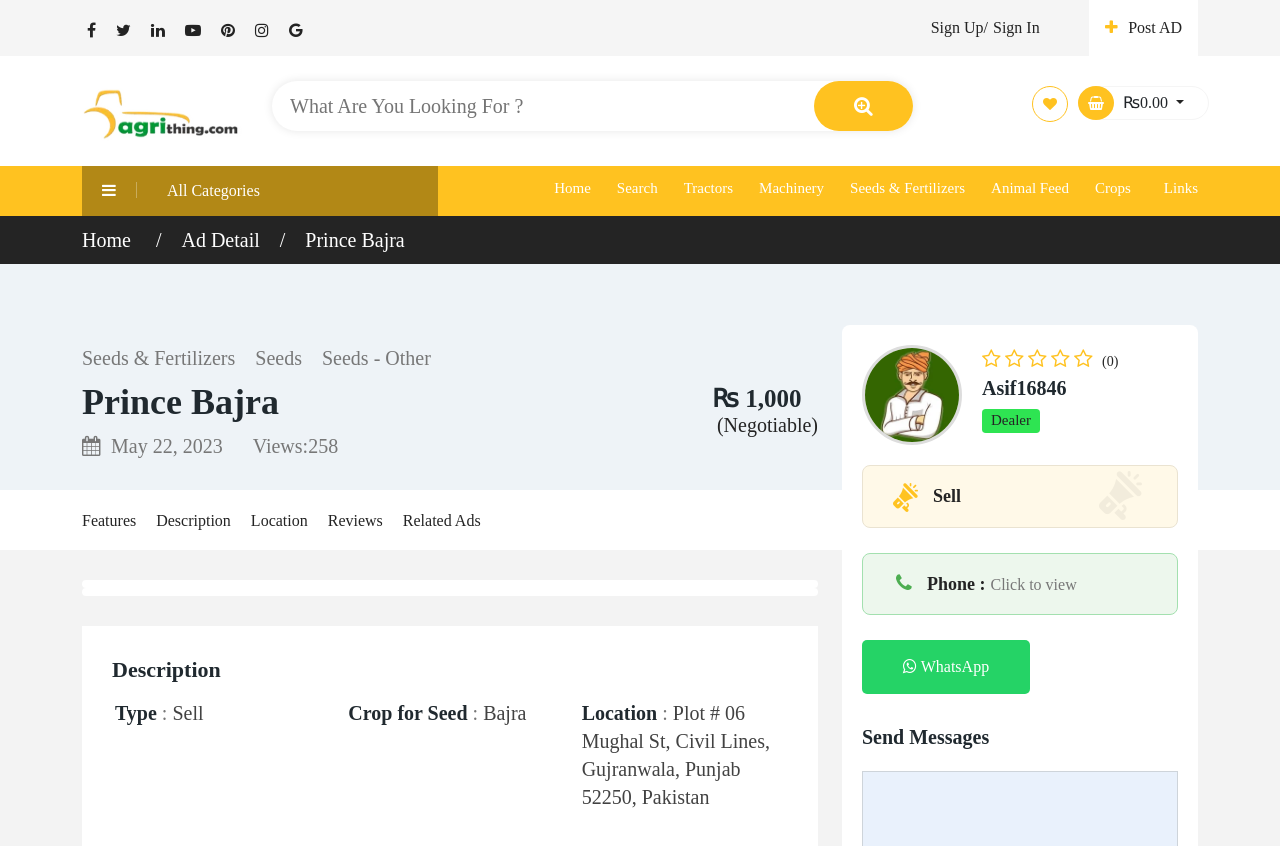Determine the bounding box of the UI element mentioned here: "Phone :Click to view". The coordinates must be in the format [left, top, right, bottom] with values ranging from 0 to 1.

[0.7, 0.676, 0.841, 0.702]